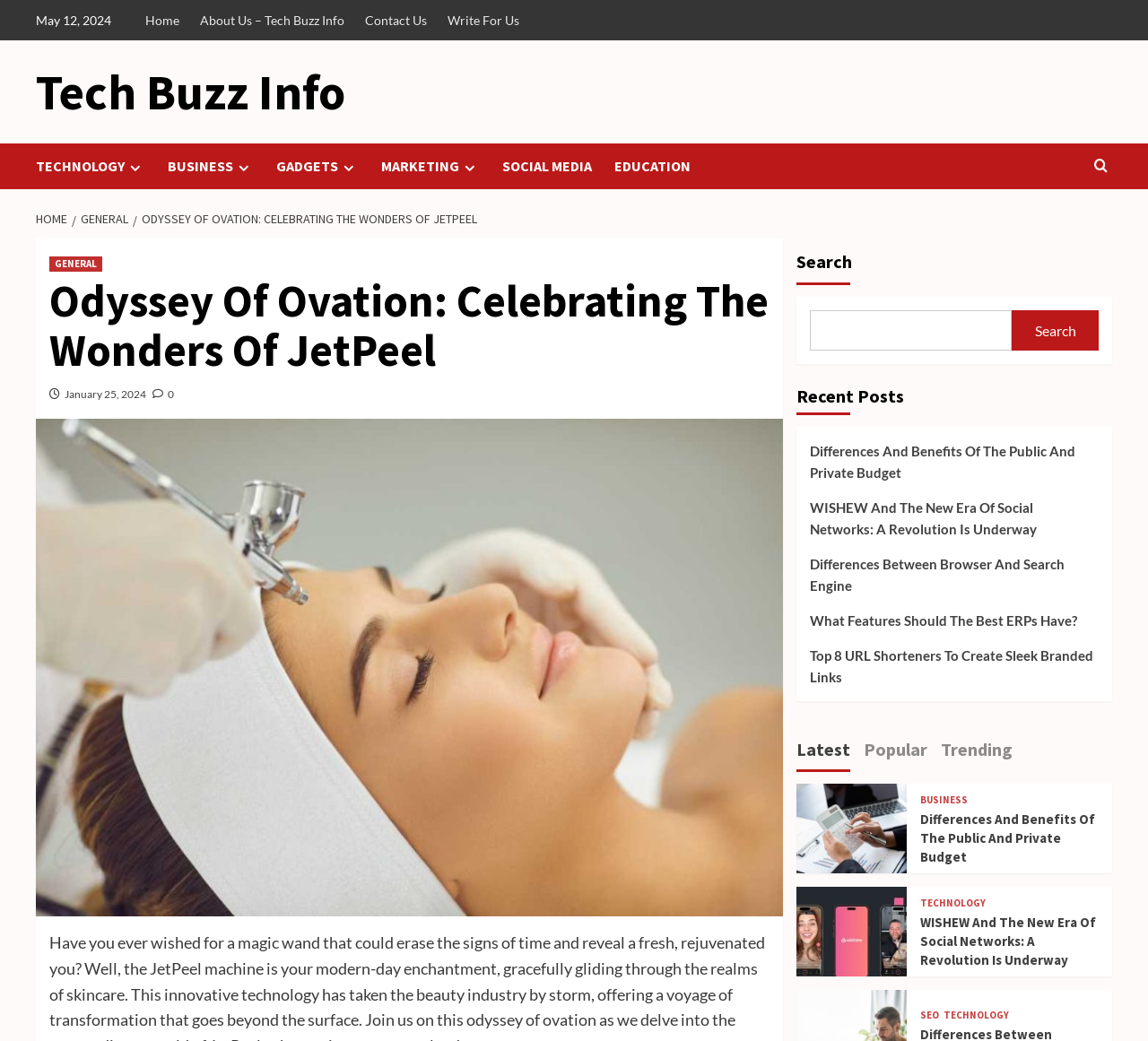What is the date of the current post?
Respond to the question with a single word or phrase according to the image.

May 12, 2024